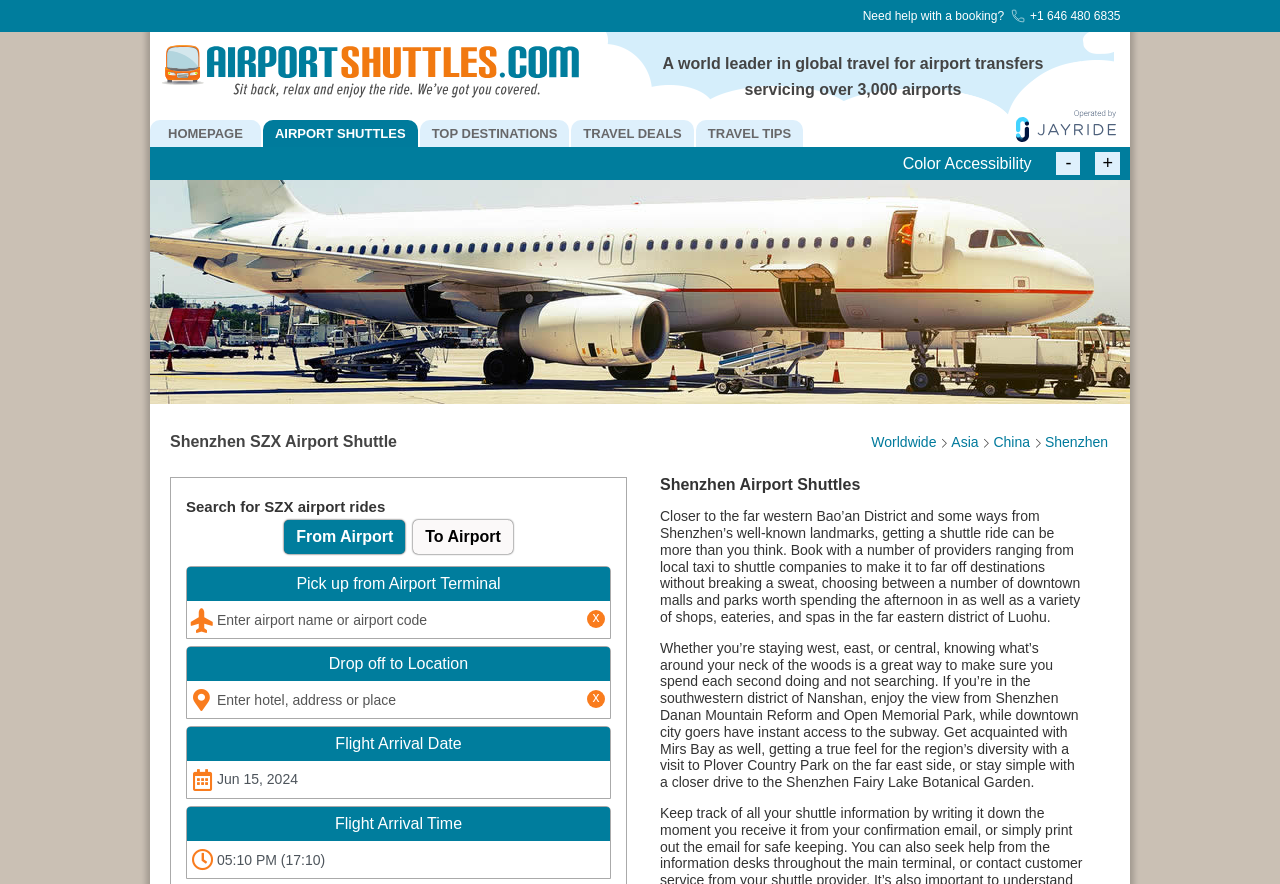What is the name of the airport shuttle service?
Please answer the question with a detailed response using the information from the screenshot.

I found the name of the airport shuttle service by looking at the top of the webpage, where it says 'Shenzhen SZX Airport Shuttle Service' and has an image with the same name.